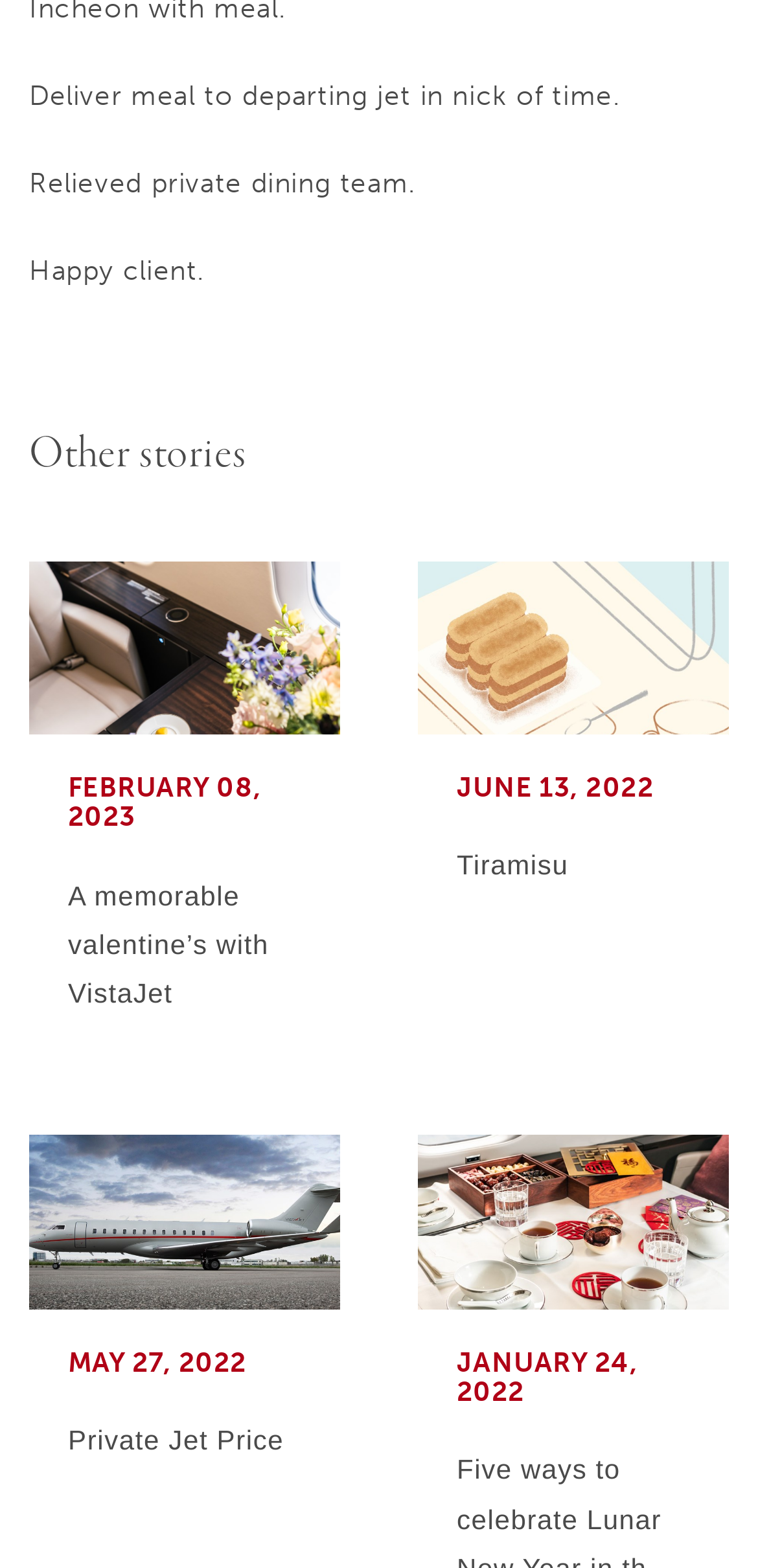Based on what you see in the screenshot, provide a thorough answer to this question: What is the date of the latest story?

I looked at the dates of all the stories and found that 'a-memorable-valentines-with-vistajet' has the latest date, which is FEBRUARY 08, 2023.